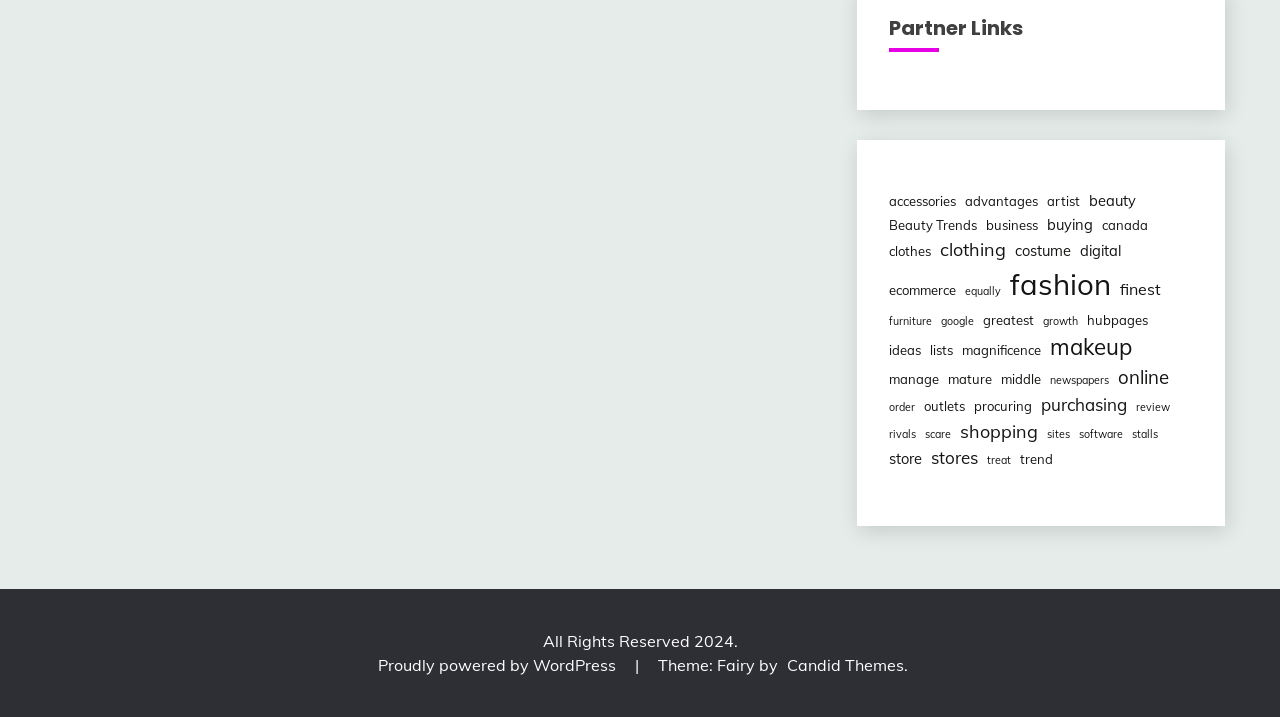Answer the question with a single word or phrase: 
What is the main category of links on this webpage?

Partner Links